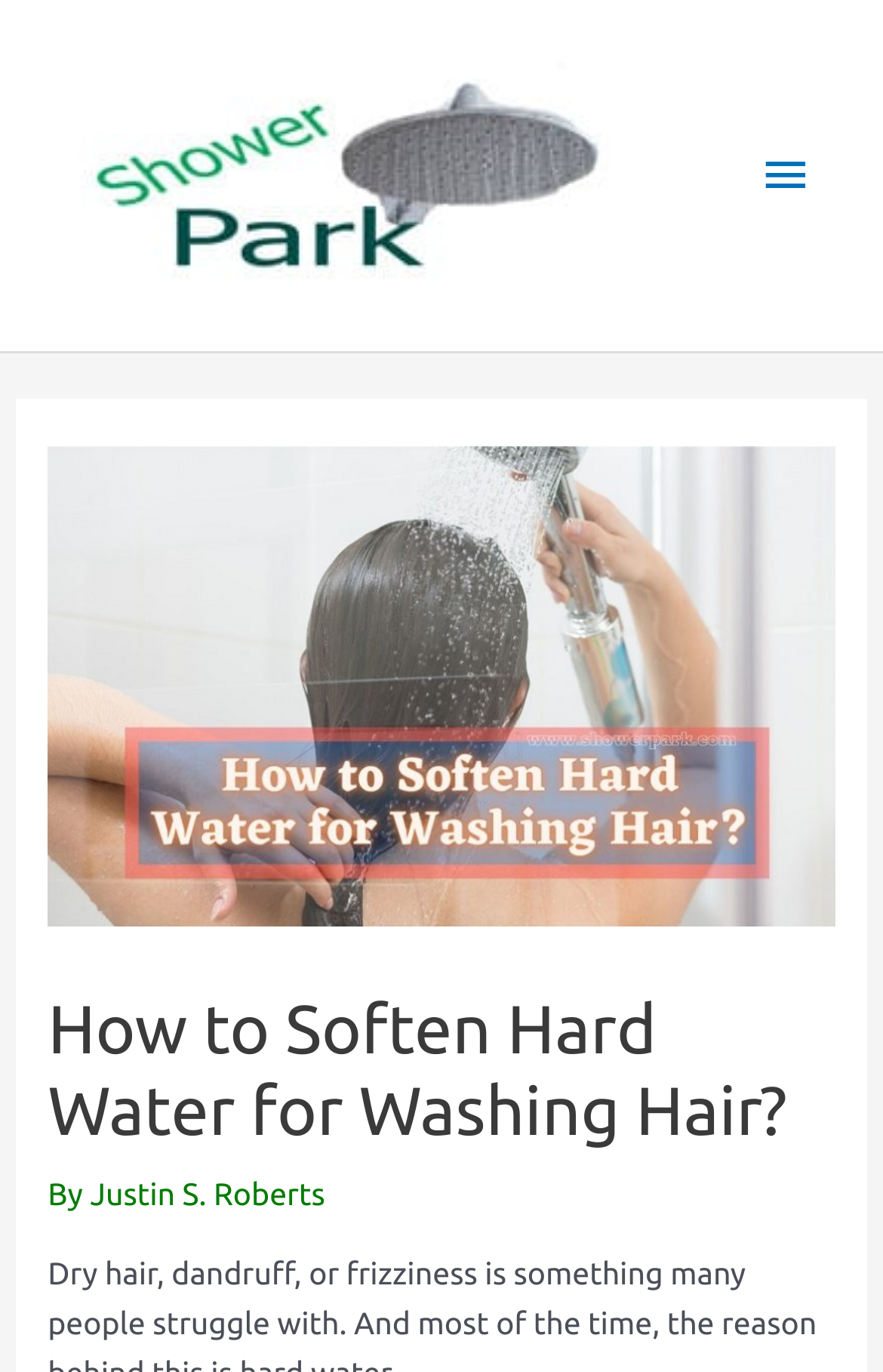Offer a comprehensive description of the webpage’s content and structure.

The webpage is about softening hard water for washing hair, with a focus on providing solutions and detailed information. At the top left of the page, there is a logo image and a link to "Shower Park", which is likely the website's brand or title. 

Below the logo, there is a main menu button on the top right, which is currently collapsed but can be expanded to reveal more options. 

The main content of the page is divided into sections, with a large header image taking up most of the top section, featuring an image related to softening hard water for washing hair. 

Below the header image, there is a heading that matches the title of the webpage, "How to Soften Hard Water for Washing Hair?", which is centered and prominent on the page. 

Following the heading, there is a byline that reads "By Justin S. Roberts", indicating the author of the article.